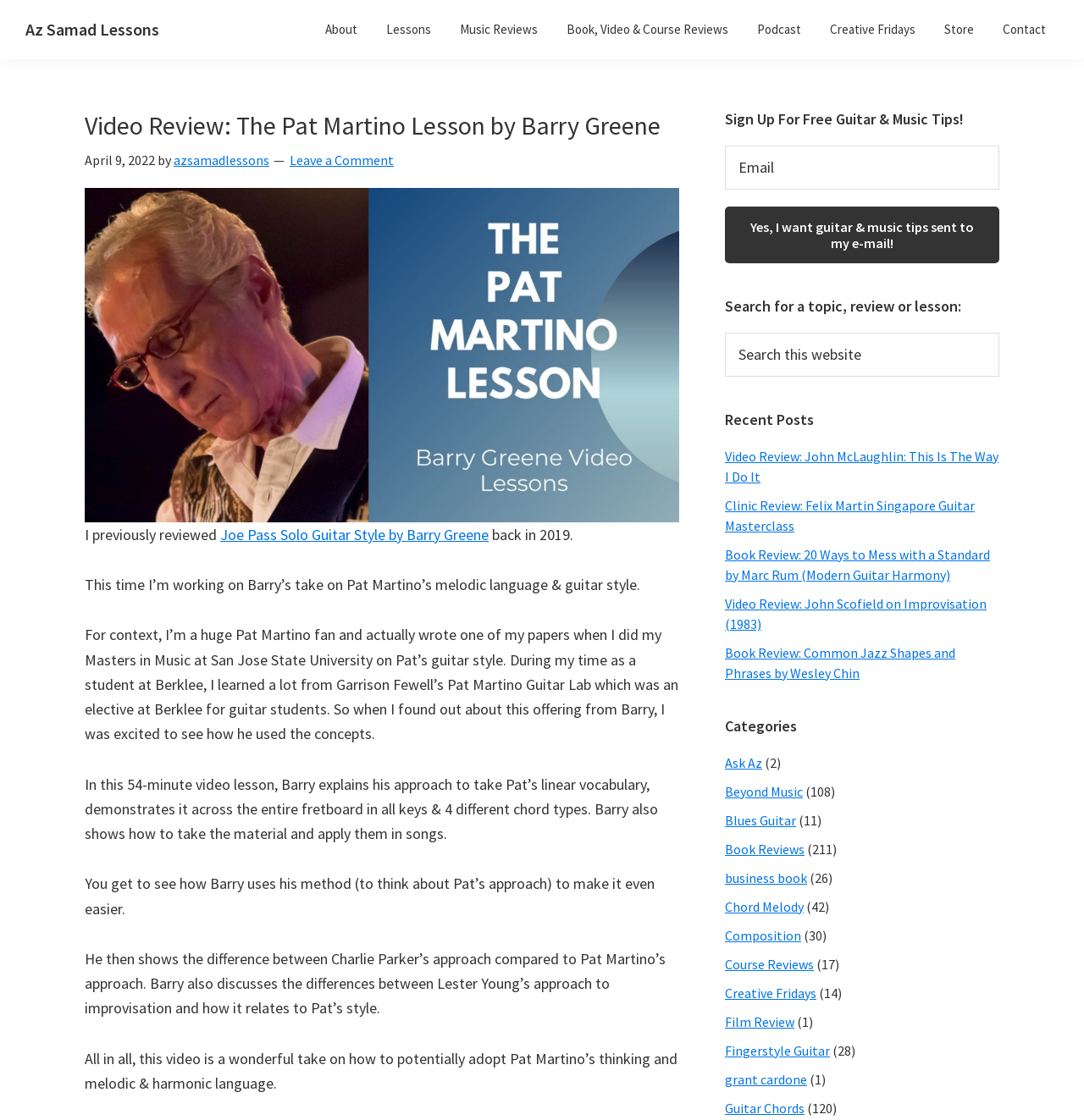Please predict the bounding box coordinates of the element's region where a click is necessary to complete the following instruction: "Click to post the comment". The coordinates should be represented by four float numbers between 0 and 1, i.e., [left, top, right, bottom].

None